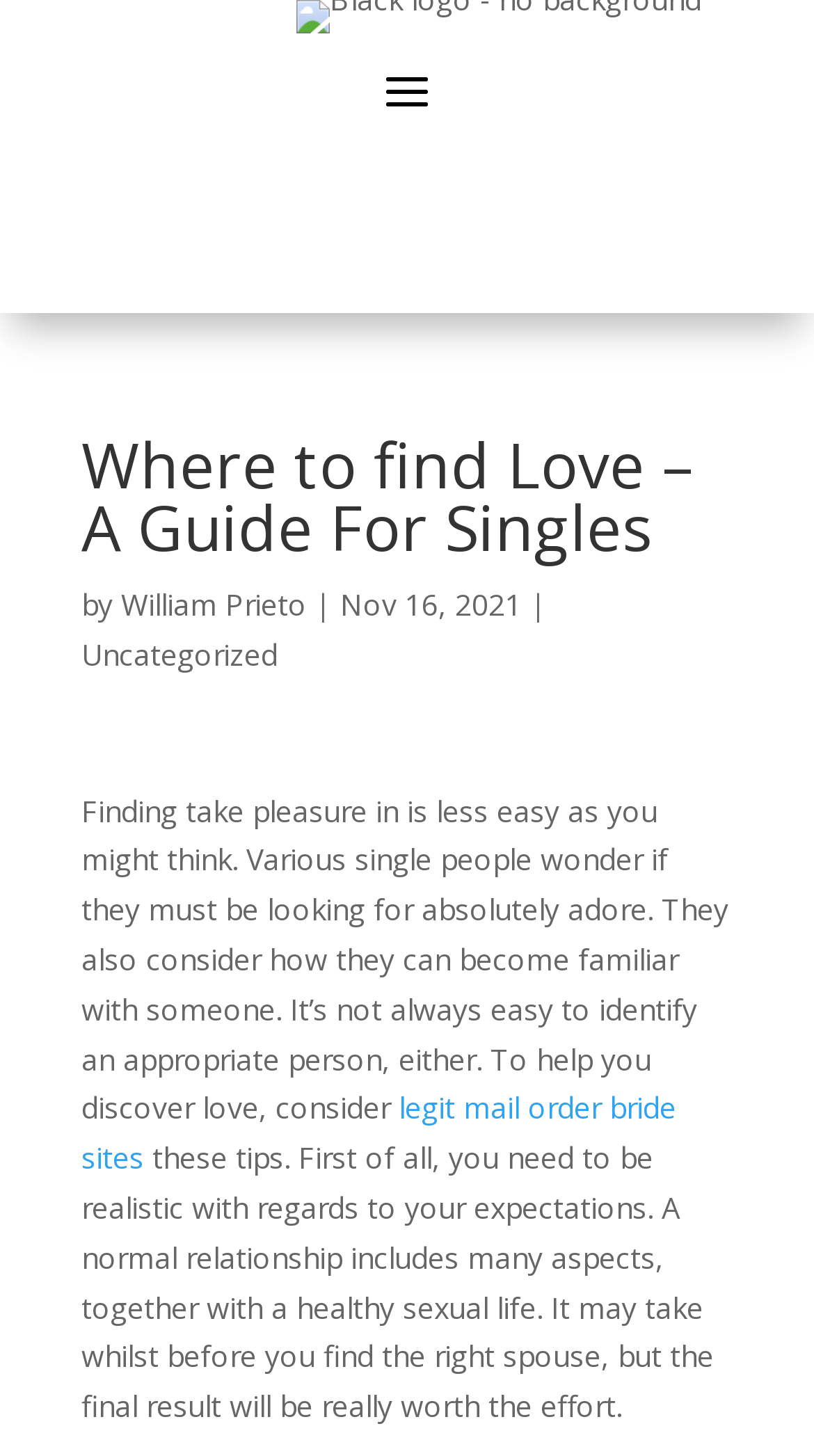Carefully examine the image and provide an in-depth answer to the question: What is the purpose of the article?

I inferred the purpose of the article by reading the introductory paragraph, which mentions that the article will provide tips for singles to find love, and the text that follows discusses the importance of being realistic about one's expectations and finding a healthy relationship.